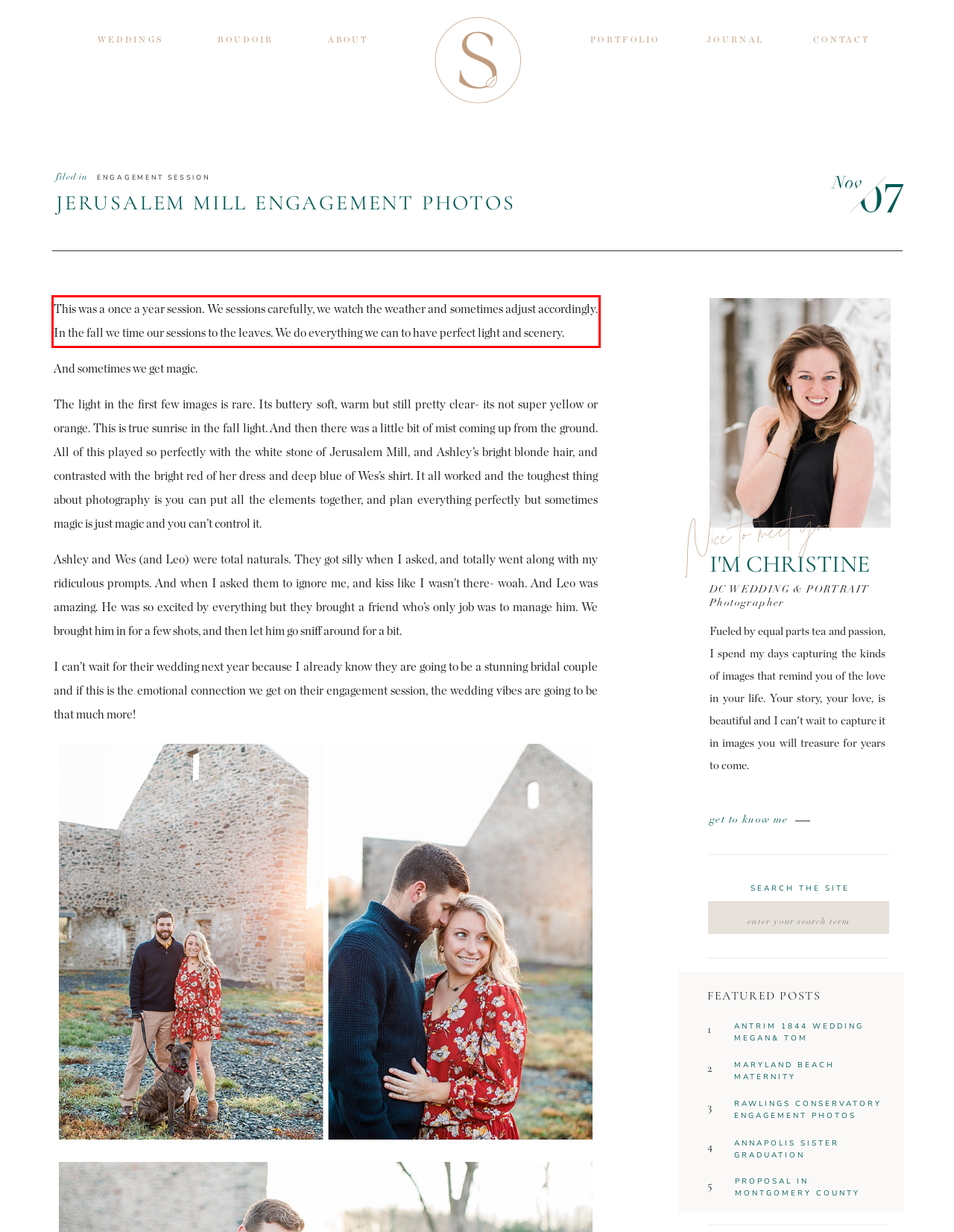Given a webpage screenshot, identify the text inside the red bounding box using OCR and extract it.

This was a once a year session. We sessions carefully, we watch the weather and sometimes adjust accordingly. In the fall we time our sessions to the leaves. We do everything we can to have perfect light and scenery.